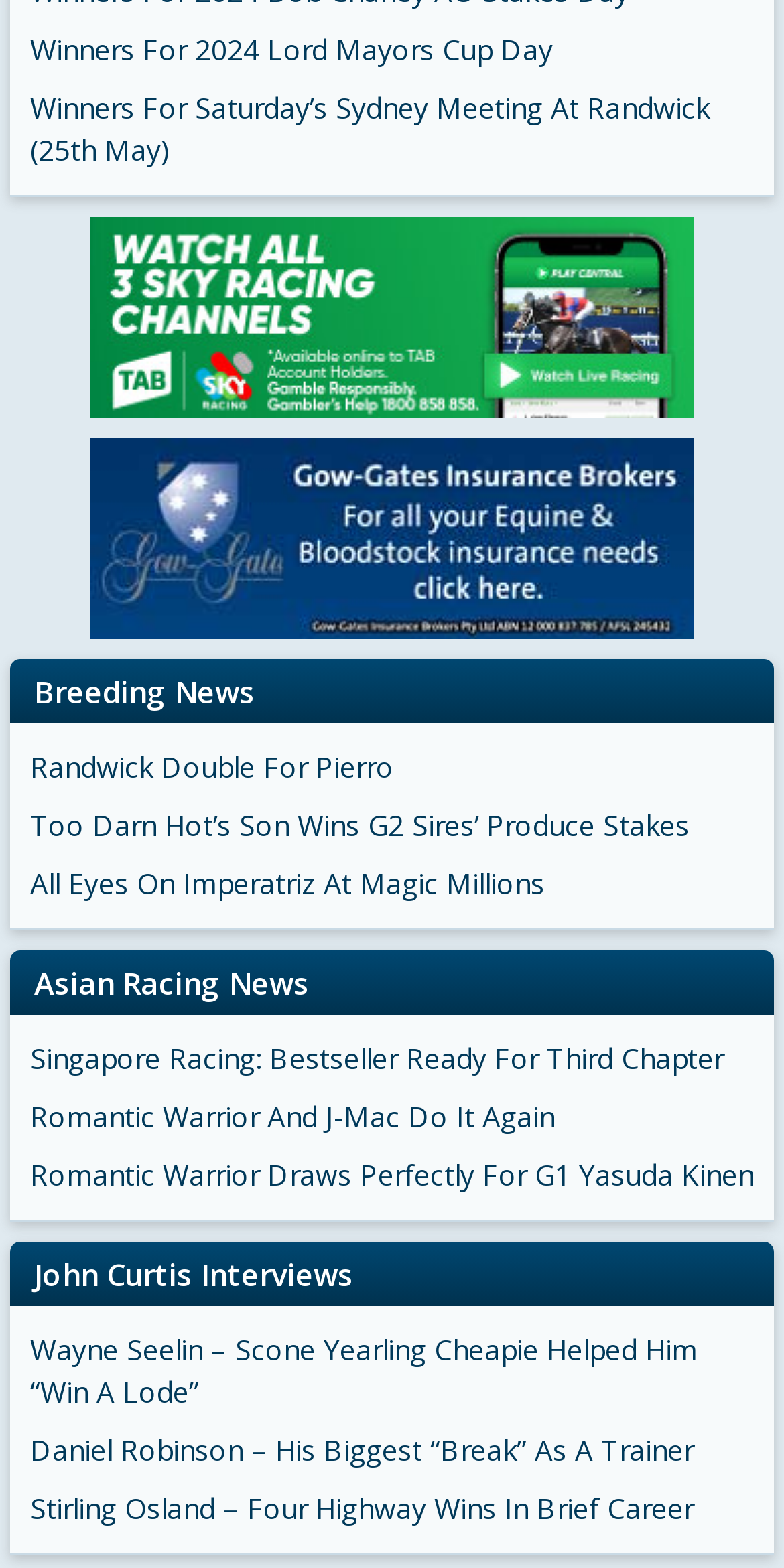Provide a single word or phrase to answer the given question: 
How many headings are on the webpage?

3